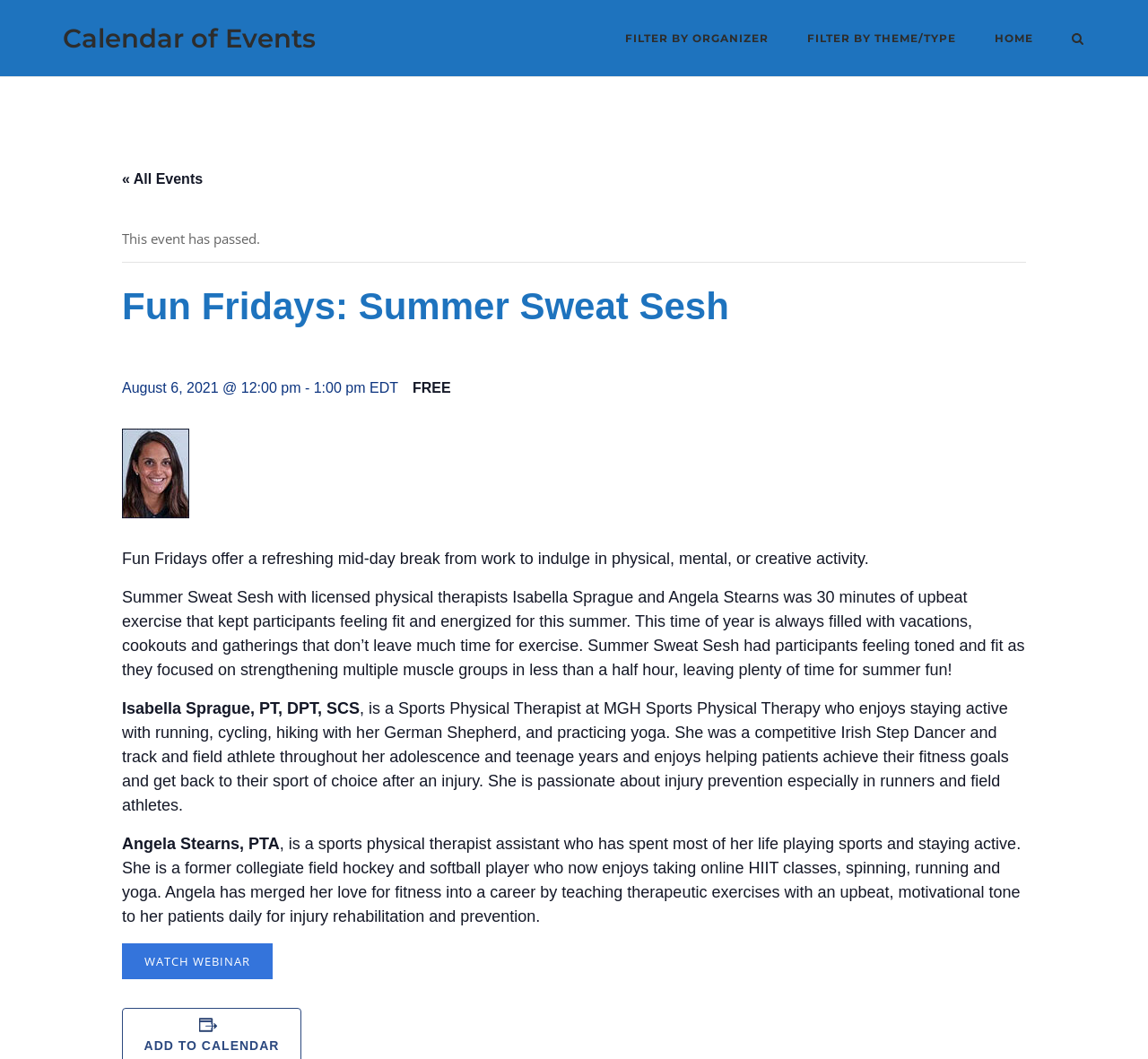Provide the bounding box coordinates of the UI element this sentence describes: "value="Watch webinar"".

[0.106, 0.89, 0.238, 0.924]